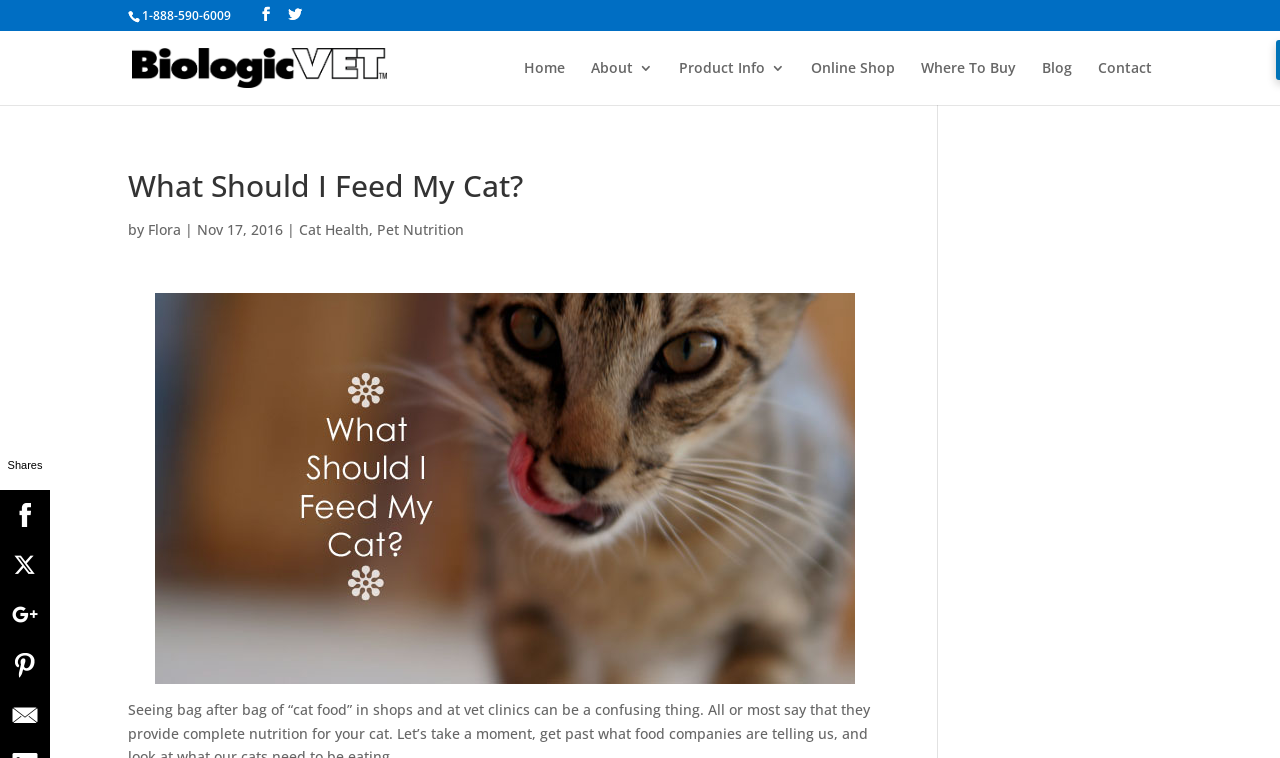From the element description Click to Order Online, predict the bounding box coordinates of the UI element. The coordinates must be specified in the format (top-left x, top-left y, bottom-right x, bottom-right y) and should be within the 0 to 1 range.

None